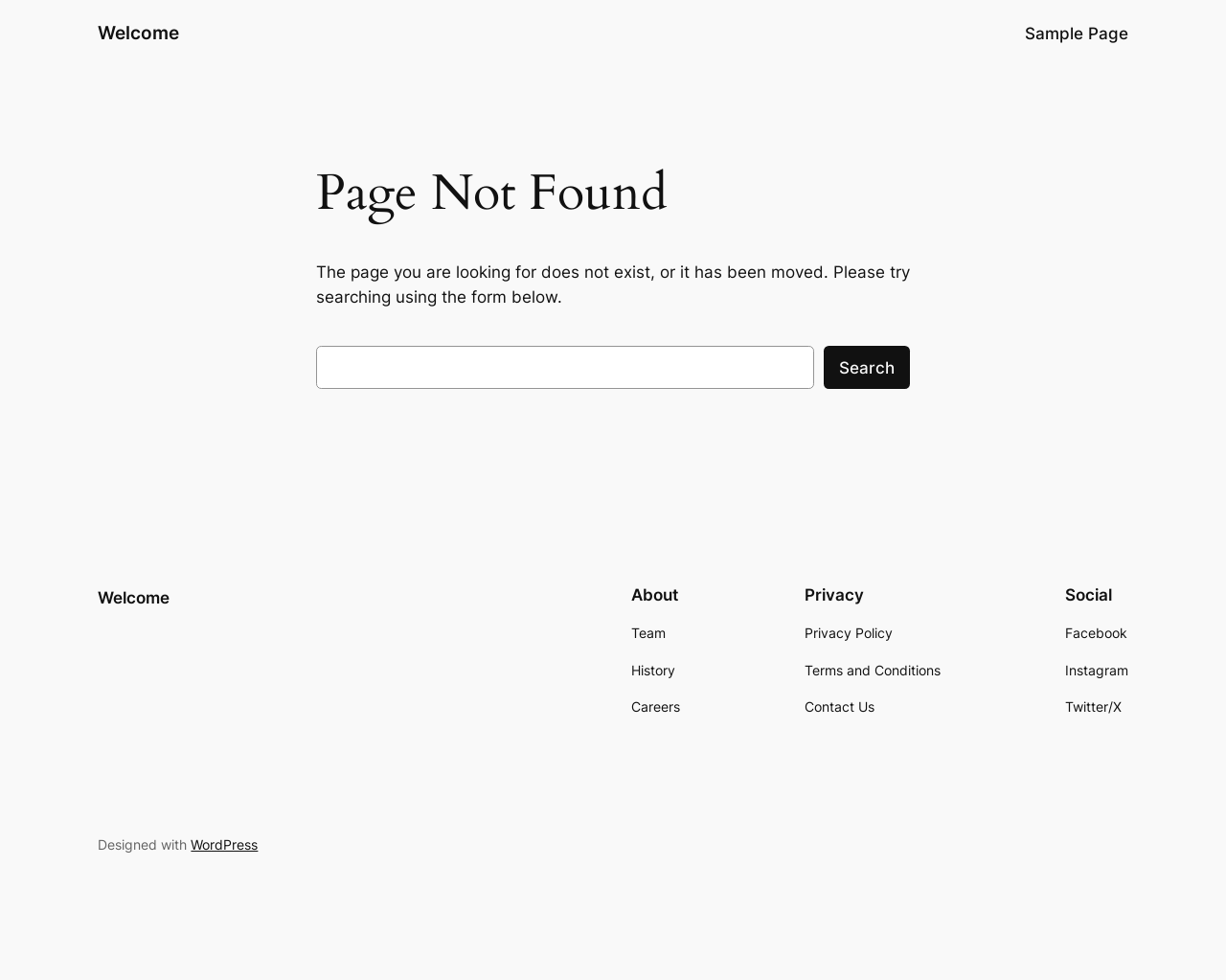What is the text above the footer section?
Kindly give a detailed and elaborate answer to the question.

Above the footer section, there is a line of text that reads 'Designed with WordPress'. This suggests that the webpage was created using the WordPress platform.